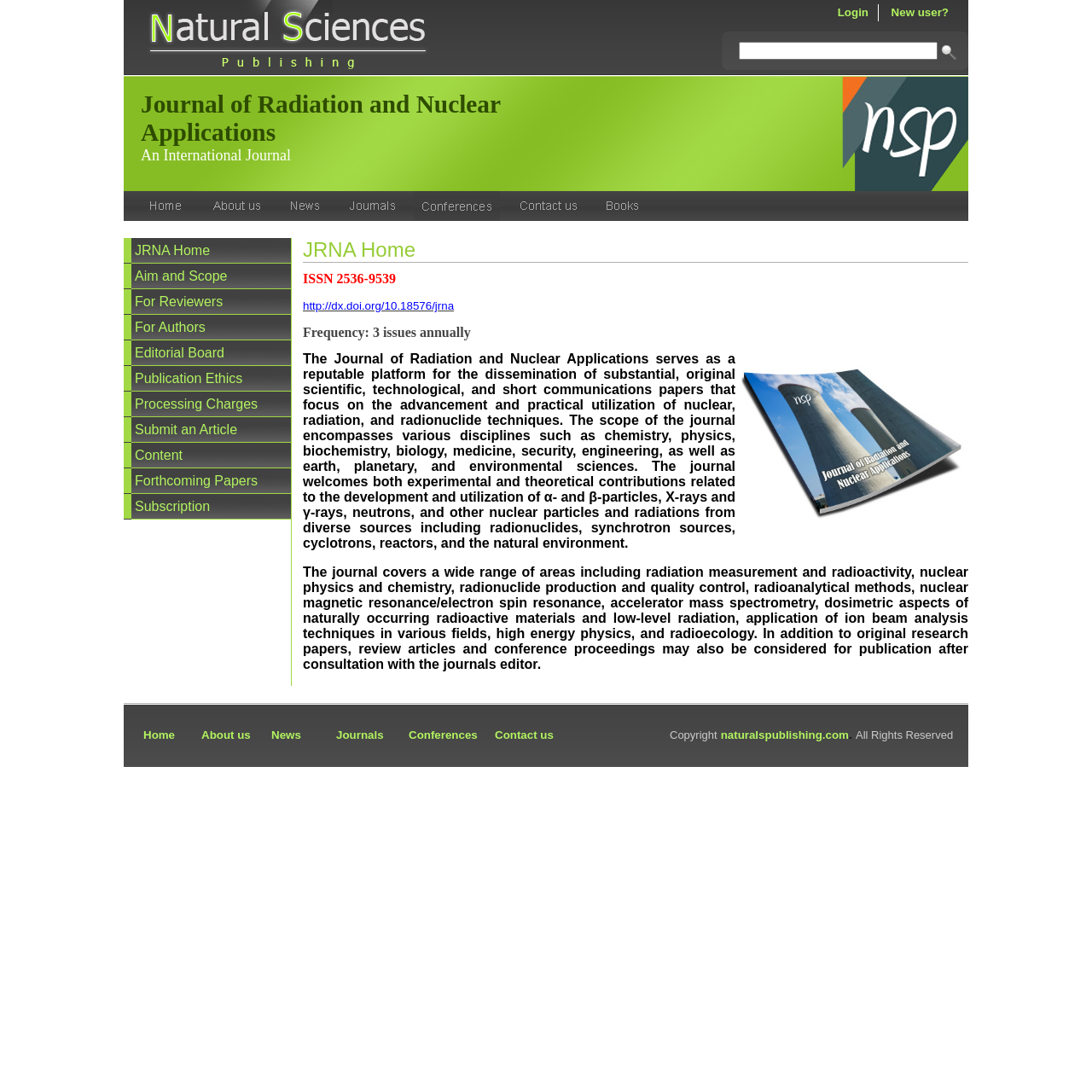Provide an in-depth caption for the contents of the webpage.

The webpage is titled "Natural Sciences Publishing" and has a layout table that occupies most of the screen. The top section of the table contains a login area with a "Login" button and a "New user?" link, accompanied by a small image. Below this, there is a journal title "Journal of Radiation and Nuclear Applications An International Journal" which is divided into three rows, with the main title in the middle row.

To the right of the journal title, there are several empty cells, followed by a series of eight links, each accompanied by a small image. These links are separated by empty cells containing a single space character.

The rest of the page is empty, with no other visible content or images.